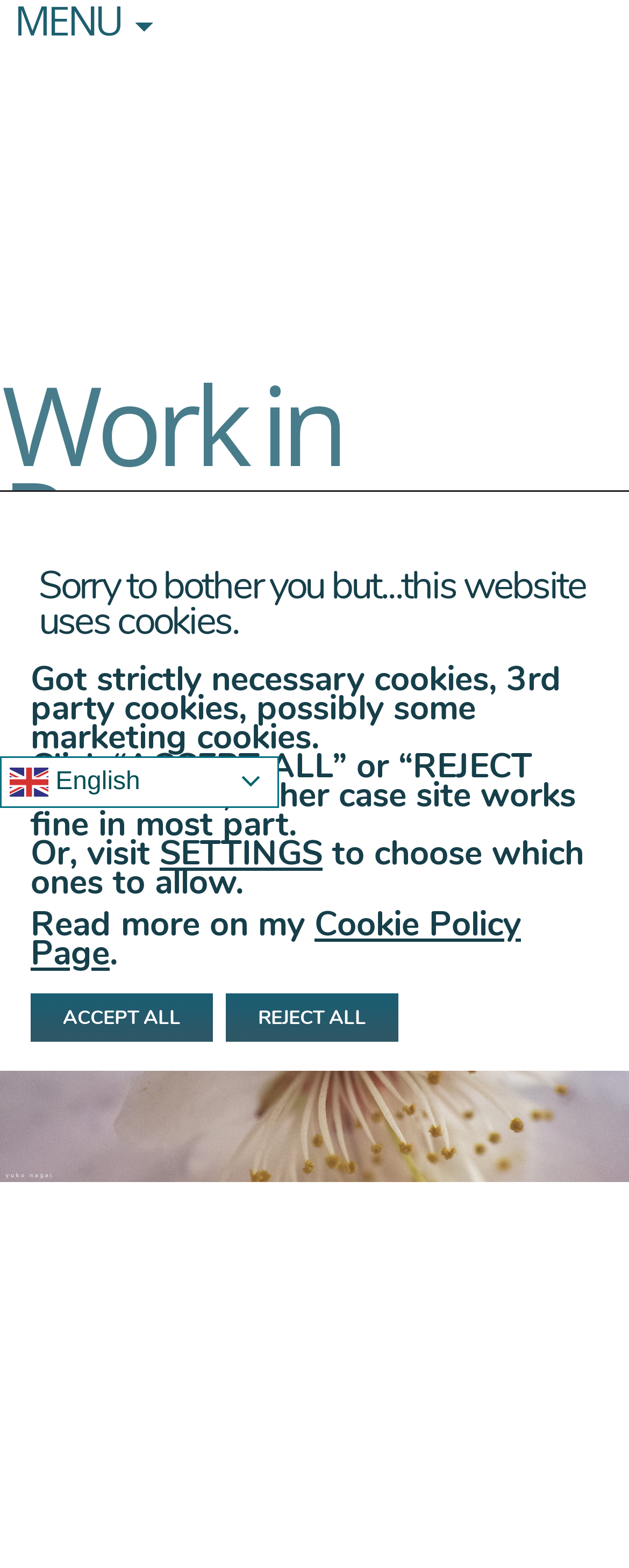Refer to the image and provide an in-depth answer to the question:
How many links are there in the navigation menu?

The navigation menu is located in the header section of the webpage, and it contains 12 links, including 'Work in Progress.', 'Art', 'Current', 'Journal', 'Process', 'artist at work', 'artist studio', 'creative process', 'flower', 'macro photography', 'narcissus', and 'nature as an inspiration'. These links can be found in the 'link' elements with bounding box coordinates ranging from [0.003, 0.222, 0.665, 0.378] to [0.033, 0.451, 0.11, 0.472].